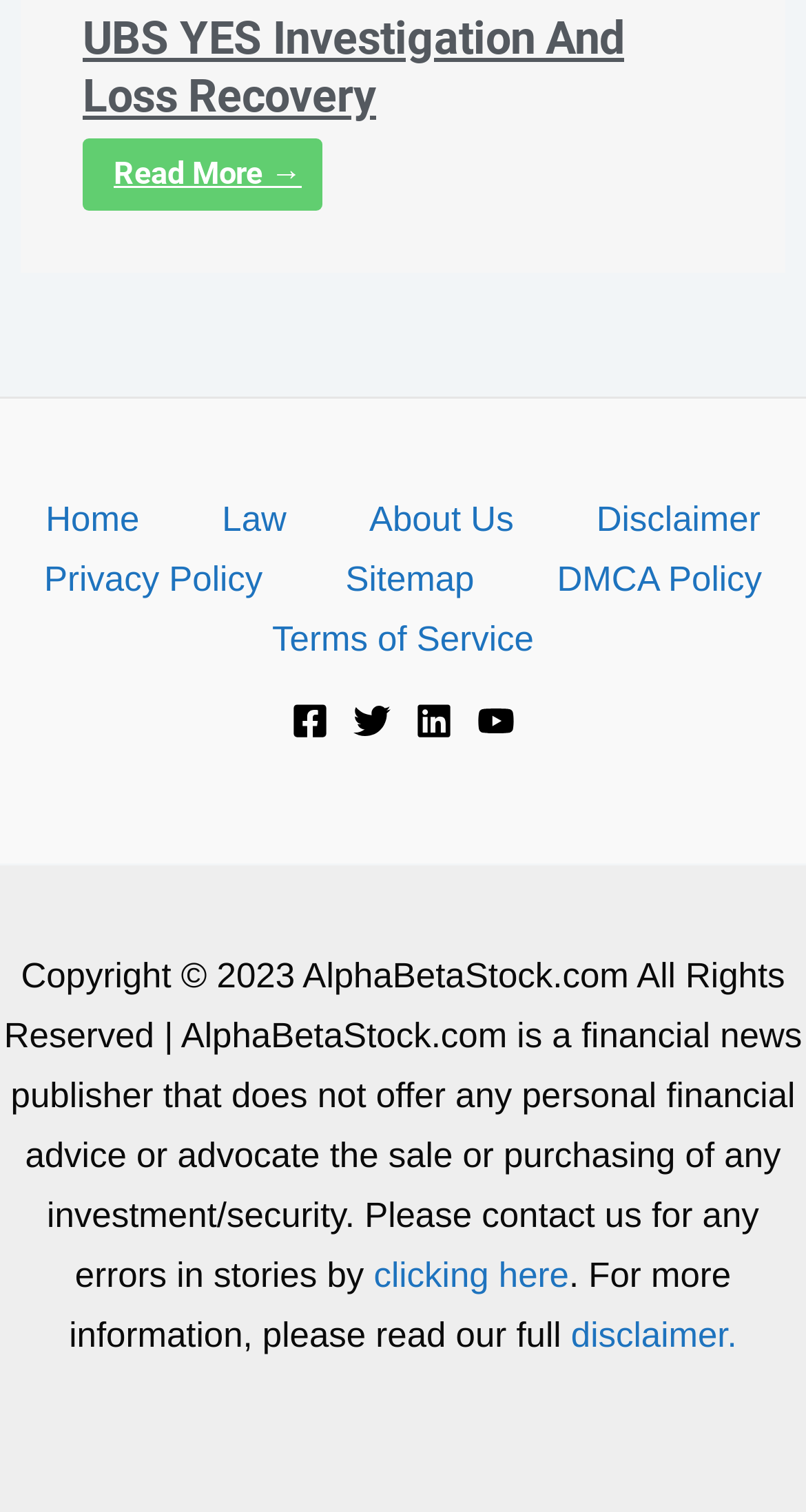Provide the bounding box coordinates, formatted as (top-left x, top-left y, bottom-right x, bottom-right y), with all values being floating point numbers between 0 and 1. Identify the bounding box of the UI element that matches the description: Sitemap

[0.377, 0.364, 0.64, 0.404]